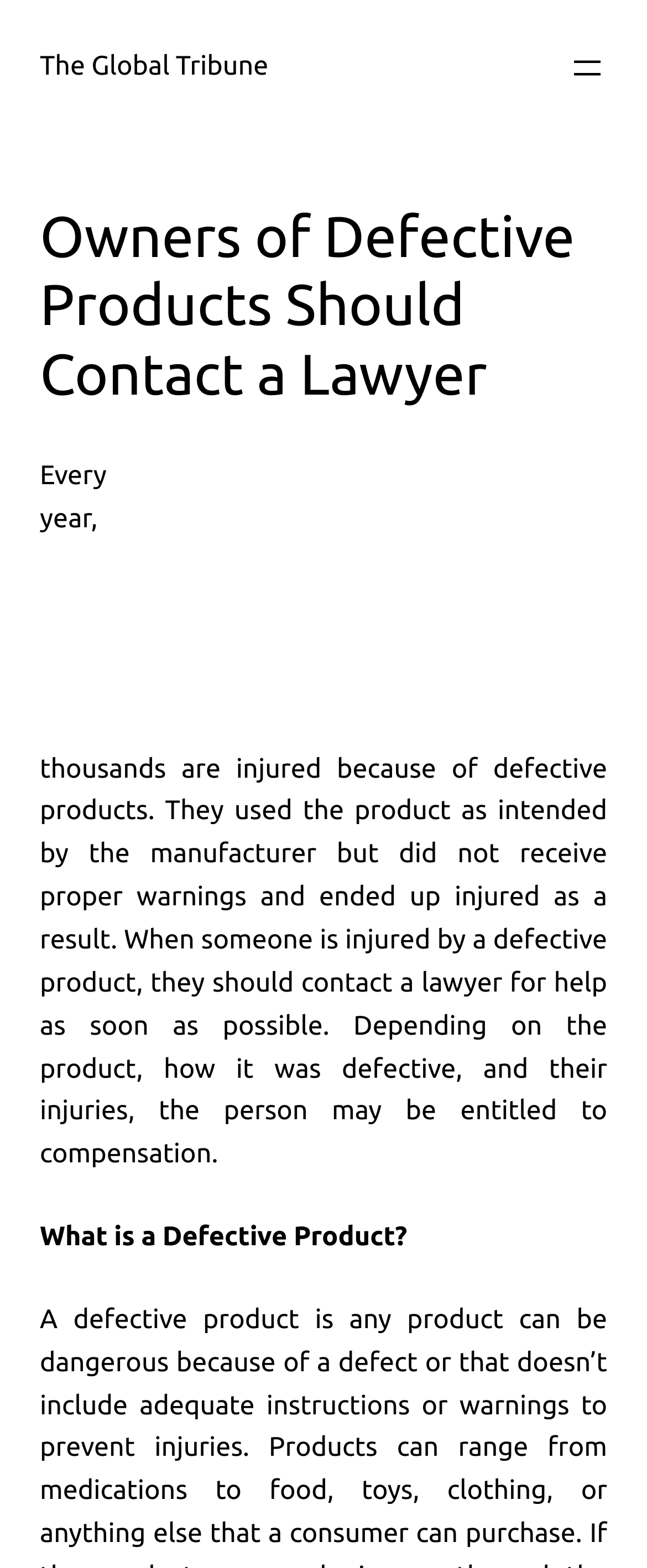Locate the UI element described by The Global Tribune in the provided webpage screenshot. Return the bounding box coordinates in the format (top-left x, top-left y, bottom-right x, bottom-right y), ensuring all values are between 0 and 1.

[0.062, 0.033, 0.415, 0.052]